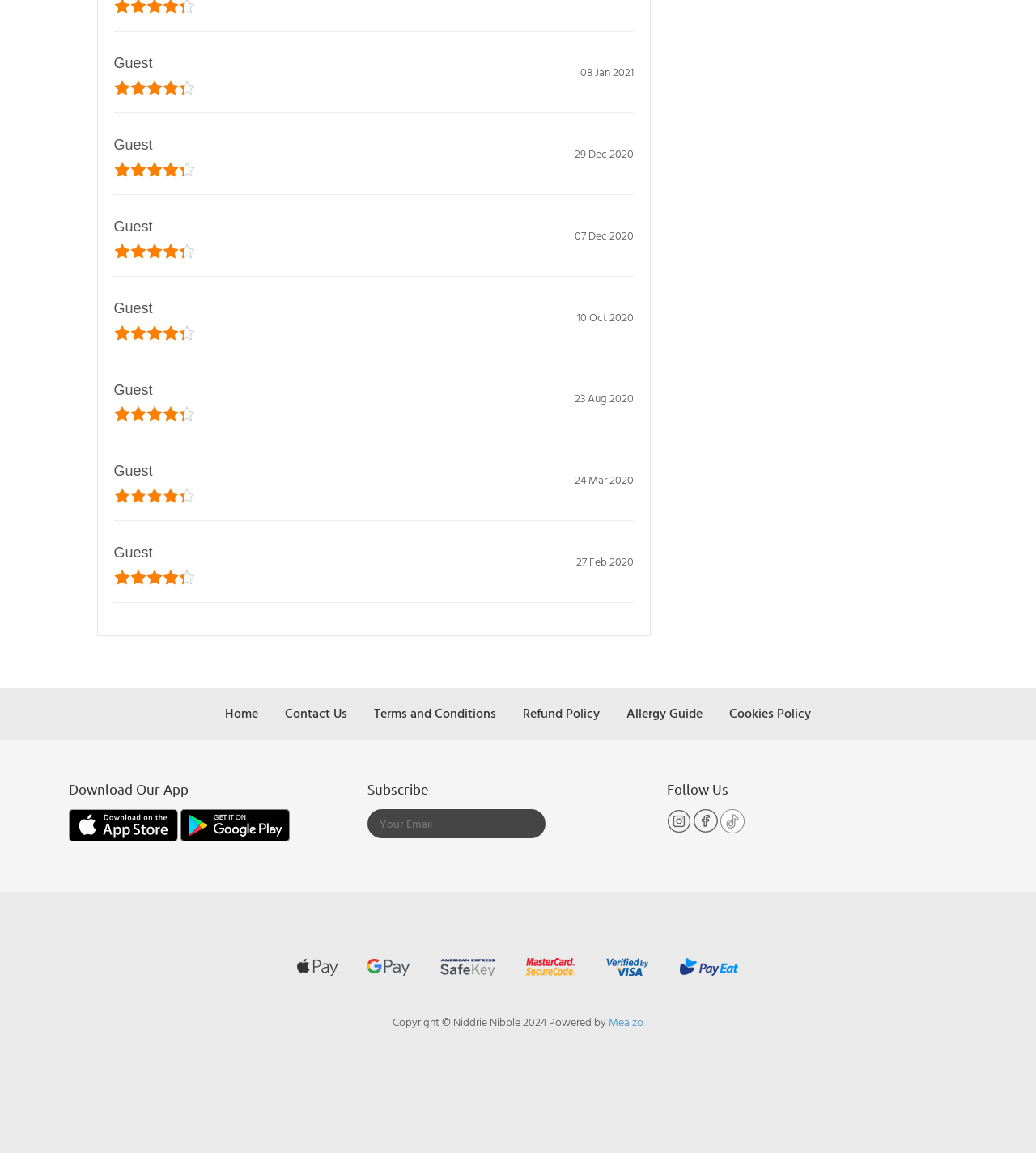Give the bounding box coordinates for this UI element: "Allergy Guide". The coordinates should be four float numbers between 0 and 1, arranged as [left, top, right, bottom].

[0.605, 0.61, 0.678, 0.627]